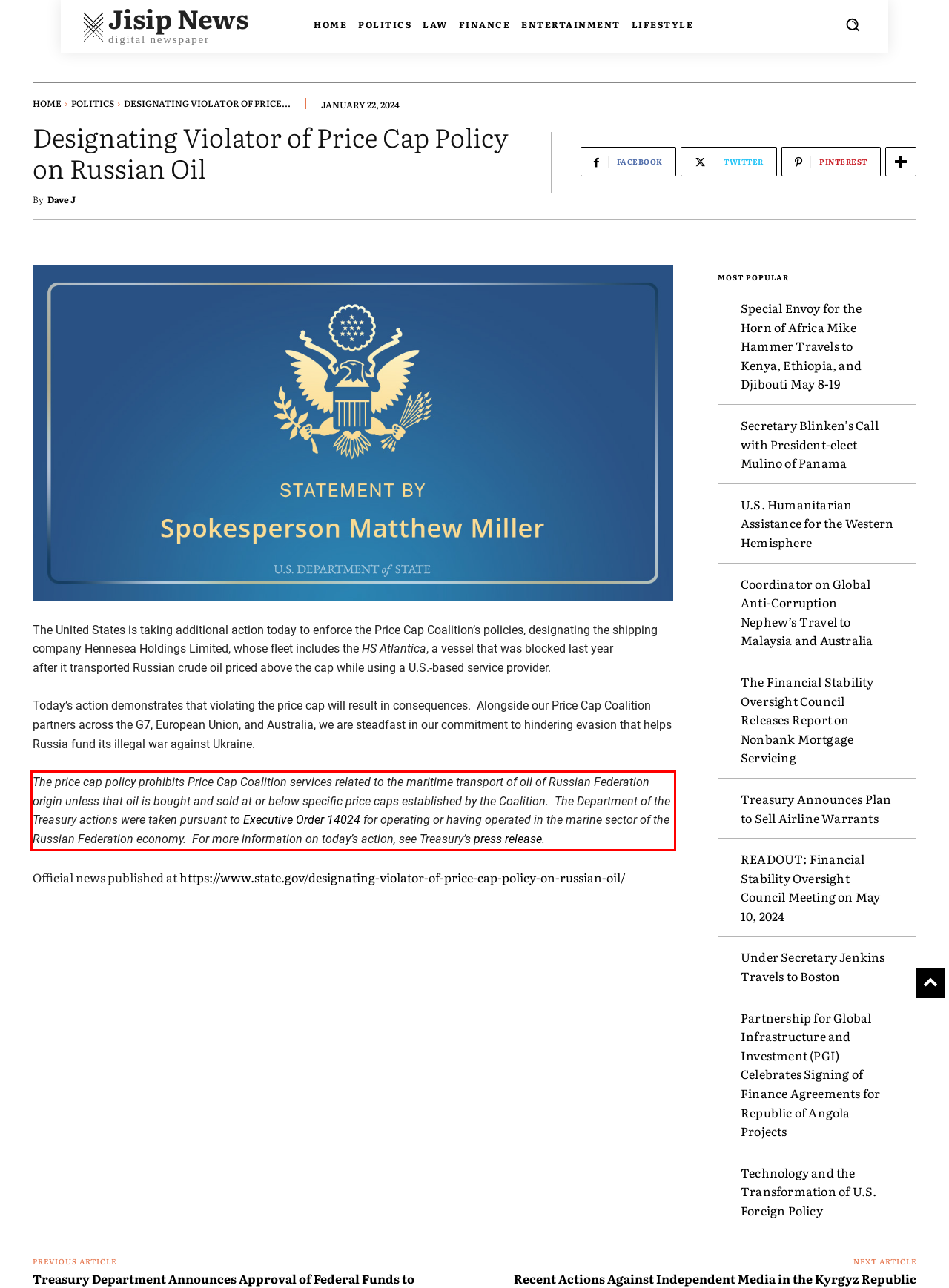You are looking at a screenshot of a webpage with a red rectangle bounding box. Use OCR to identify and extract the text content found inside this red bounding box.

The price cap policy prohibits Price Cap Coalition services related to the maritime transport of oil of Russian Federation origin unless that oil is bought and sold at or below specific price caps established by the Coalition. The Department of the Treasury actions were taken pursuant to Executive Order 14024 for operating or having operated in the marine sector of the Russian Federation economy. For more information on today’s action, see Treasury’s press release.